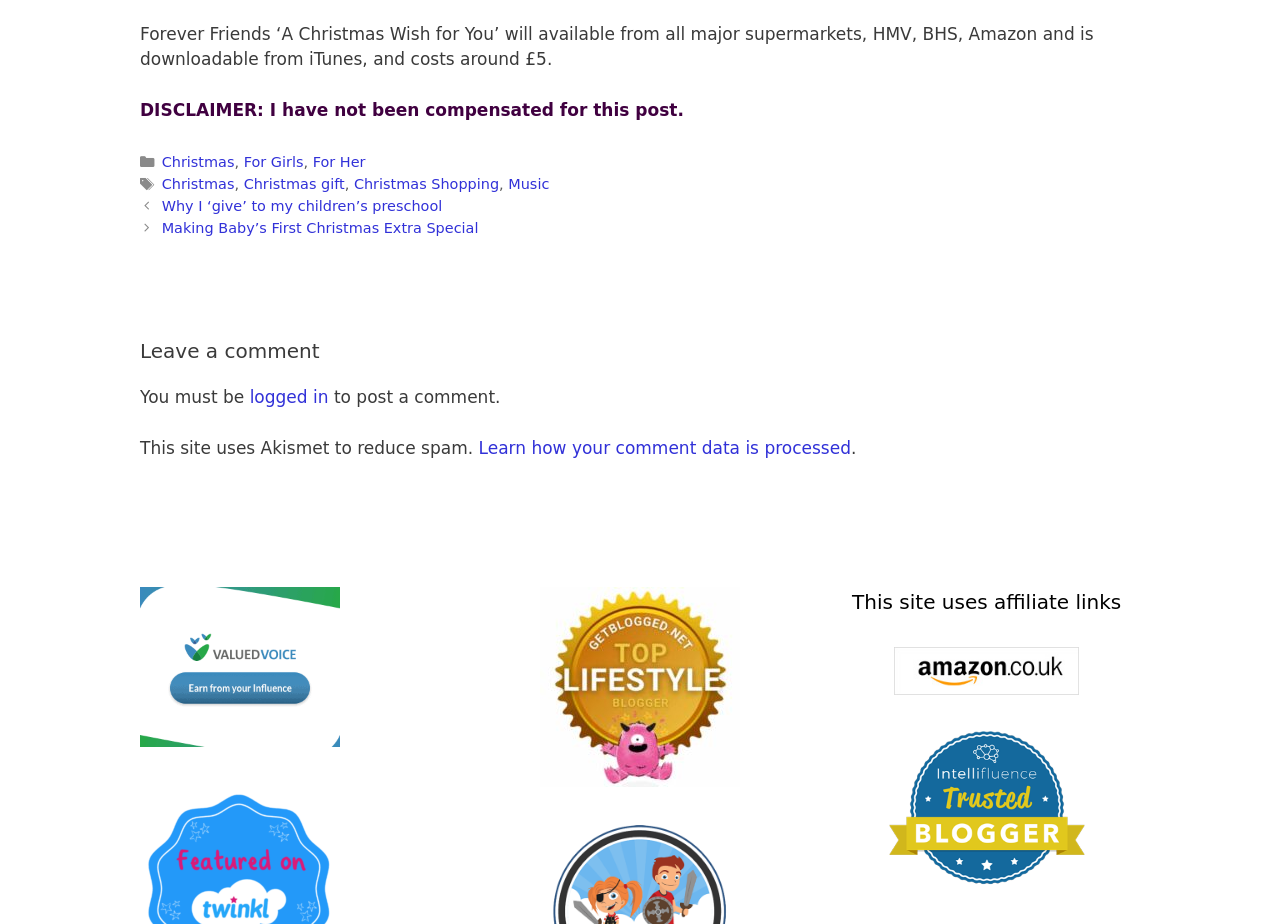Find the bounding box of the UI element described as: "Music". The bounding box coordinates should be given as four float values between 0 and 1, i.e., [left, top, right, bottom].

[0.397, 0.191, 0.429, 0.208]